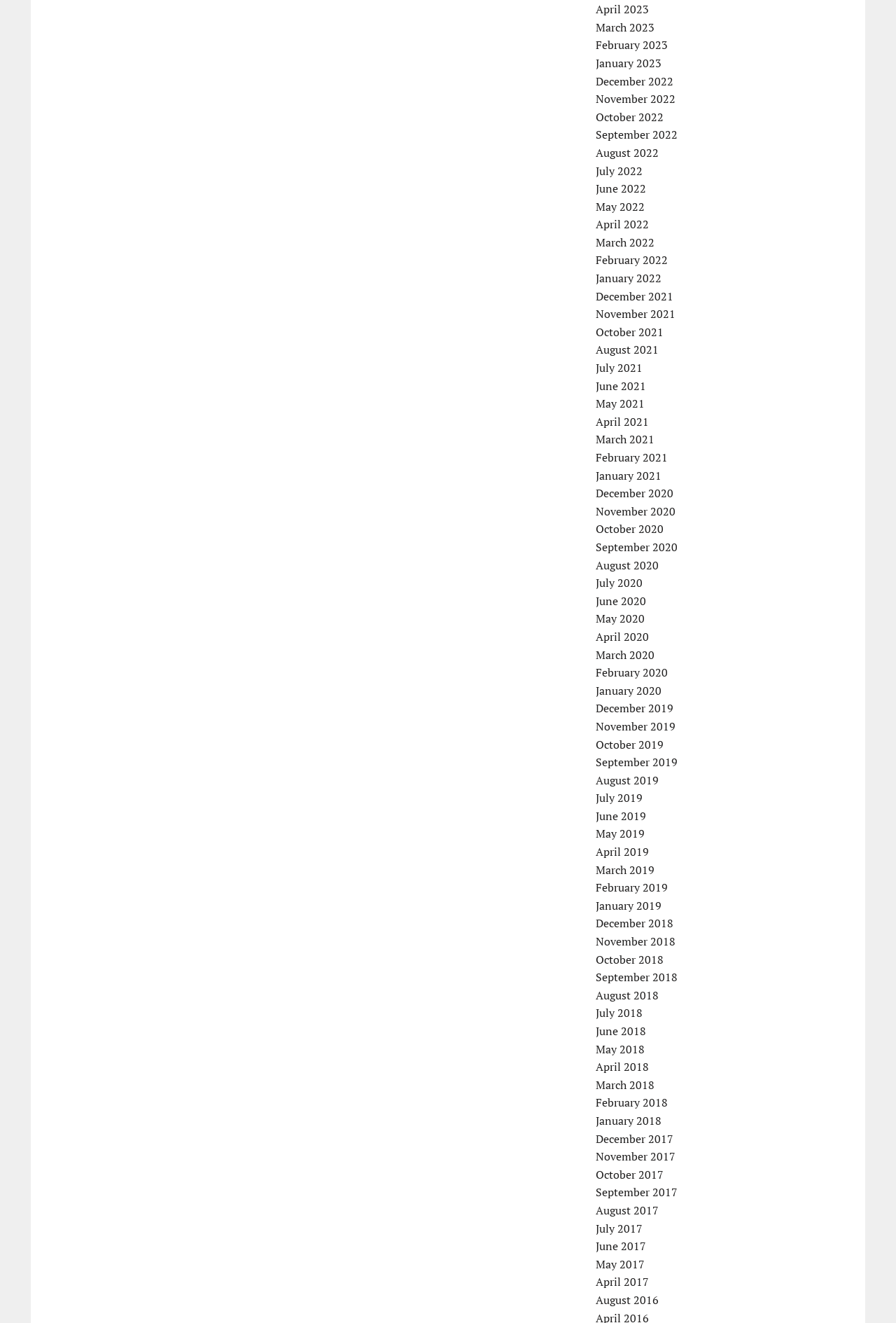Answer the question below using just one word or a short phrase: 
What is the most recent month listed?

April 2023